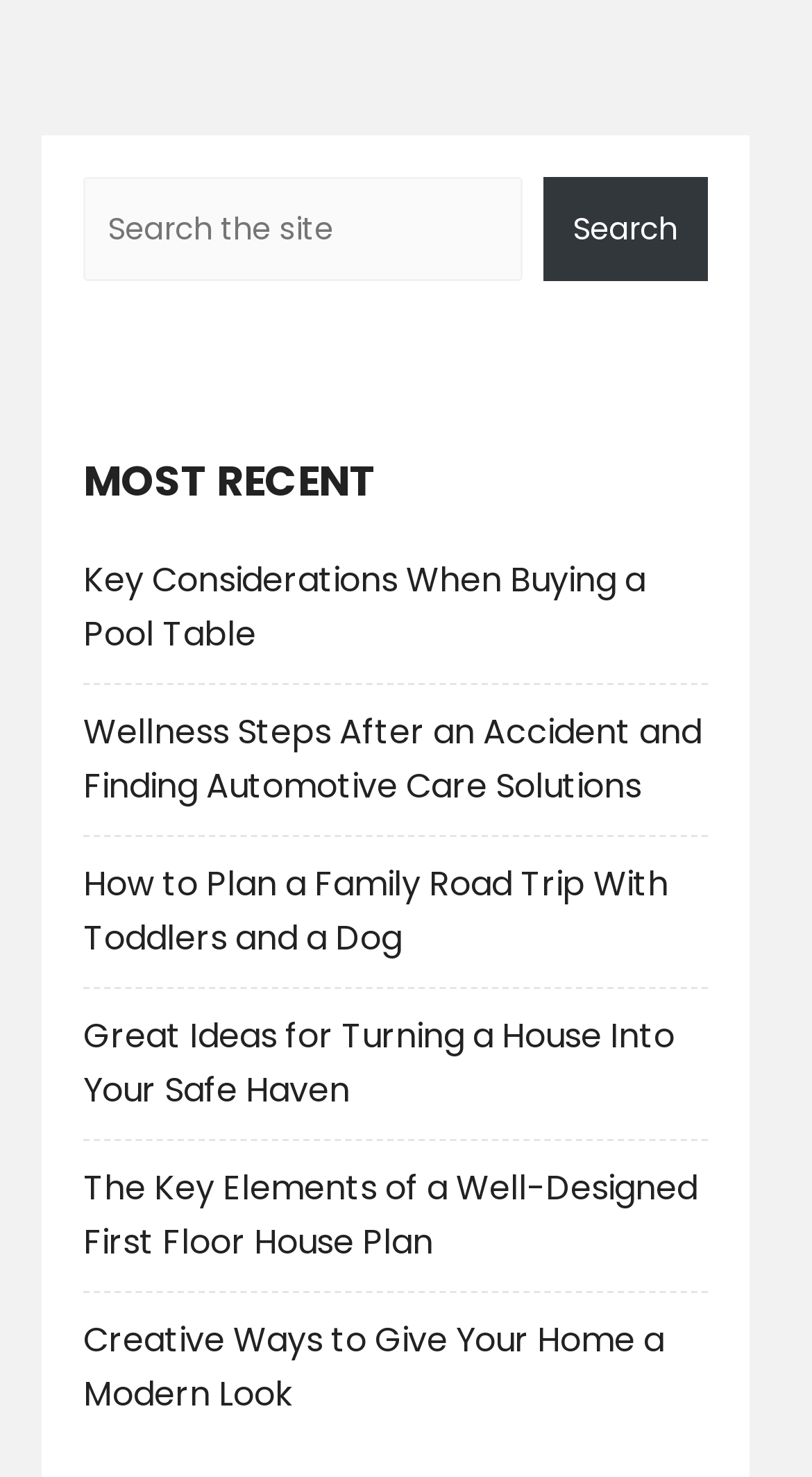Identify the bounding box coordinates for the UI element described as follows: Search. Use the format (top-left x, top-left y, bottom-right x, bottom-right y) and ensure all values are floating point numbers between 0 and 1.

[0.669, 0.12, 0.872, 0.19]